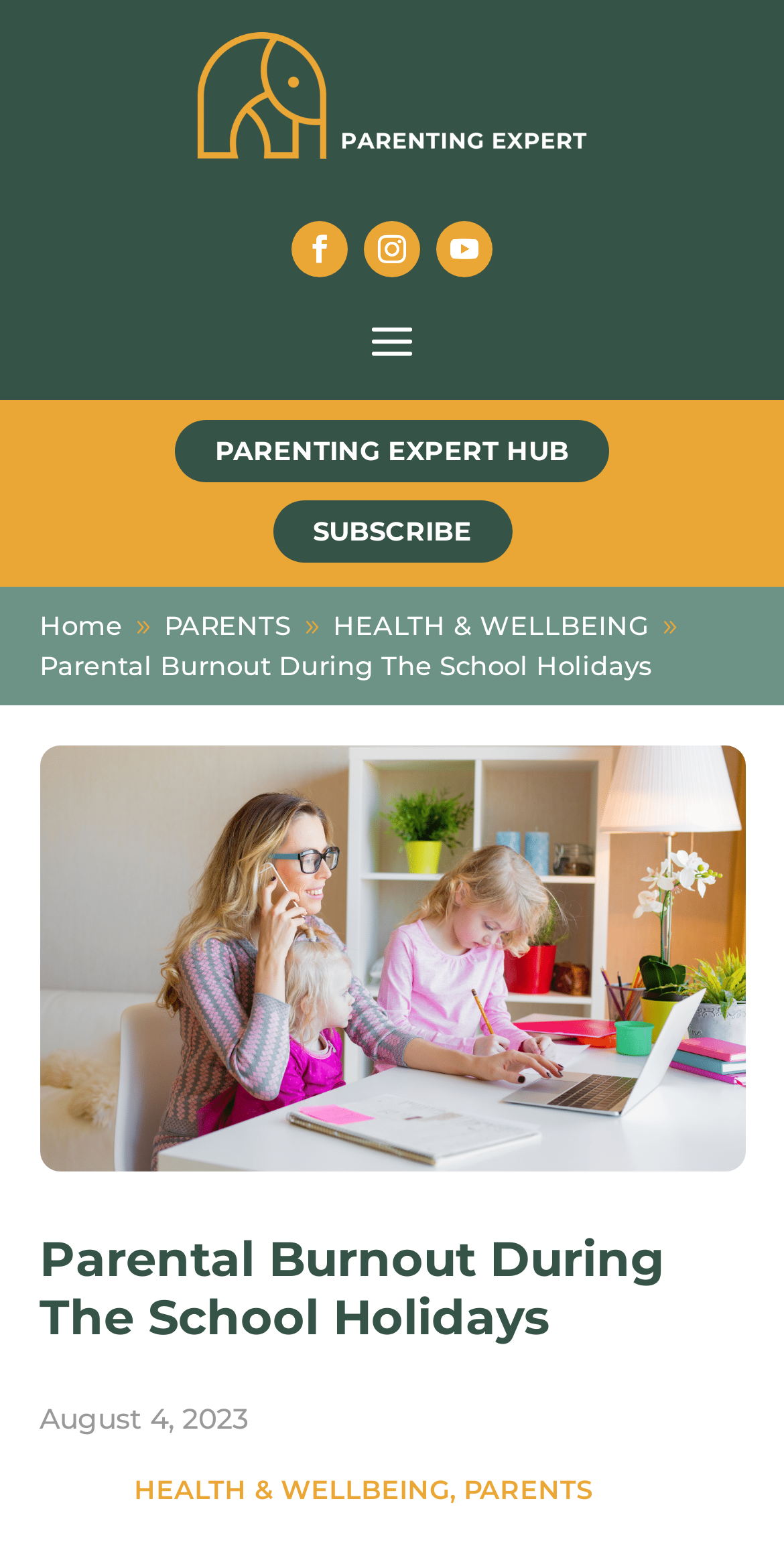Generate a thorough caption that explains the contents of the webpage.

The webpage is about "Parental Burnout During The School Holidays" and provides guidance on how to avoid burnout while working during school holidays. 

At the top of the page, there is a logo of "Parenting Expert" accompanied by a link to the same. Below the logo, there are three social media icons. 

To the right of the logo, there are several links, including "PARENTING EXPERT HUB" and "SUBSCRIBE". 

The main navigation menu is located below, featuring links to "Home", "PARENTS", and "HEALTH & WELLBEING". 

The title of the article, "Parental Burnout During The School Holidays", is displayed prominently in the middle of the page, accompanied by a large image related to the topic. 

Below the title, there is a heading with the same title, followed by the date "August 4, 2023". 

The main content of the article is organized in a table layout, with a series of sections and subsections. The categories "HEALTH & WELLBEING" and "PARENTS" are highlighted as headings, with links to related topics.